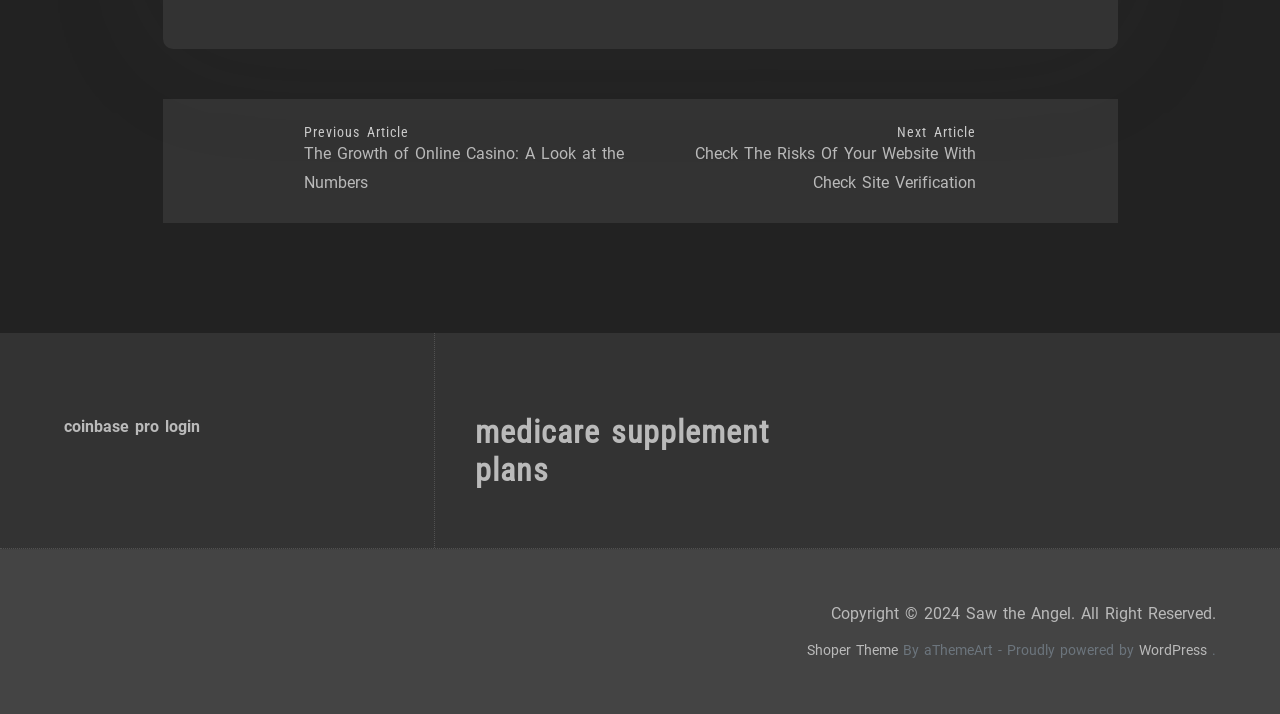Use a single word or phrase to answer the following:
What is the text above the 'coinbase pro login' link?

medicare supplement plans